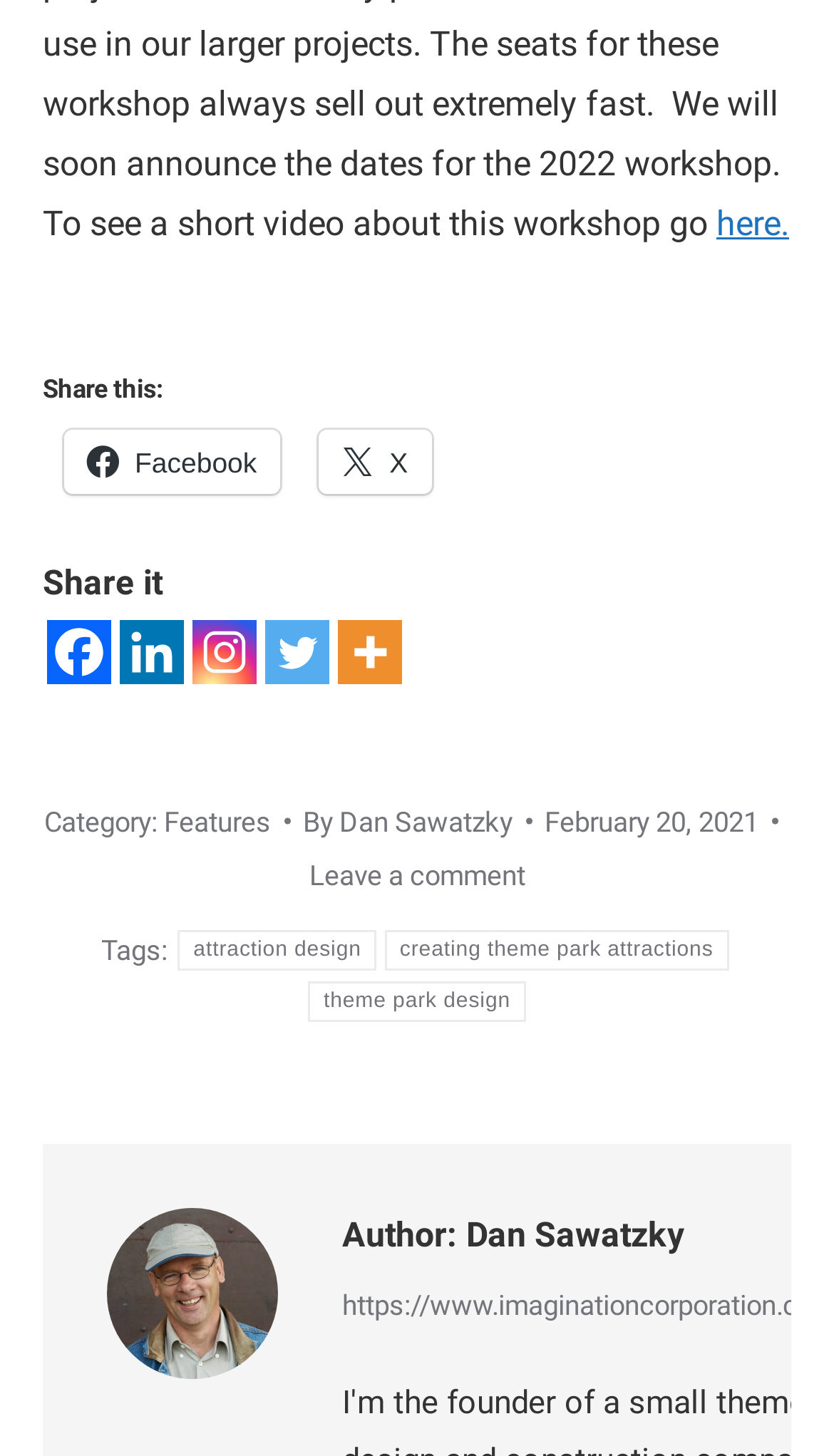What social media platforms can the article be shared on?
Identify the answer in the screenshot and reply with a single word or phrase.

Facebook, Linkedin, Instagram, Twitter